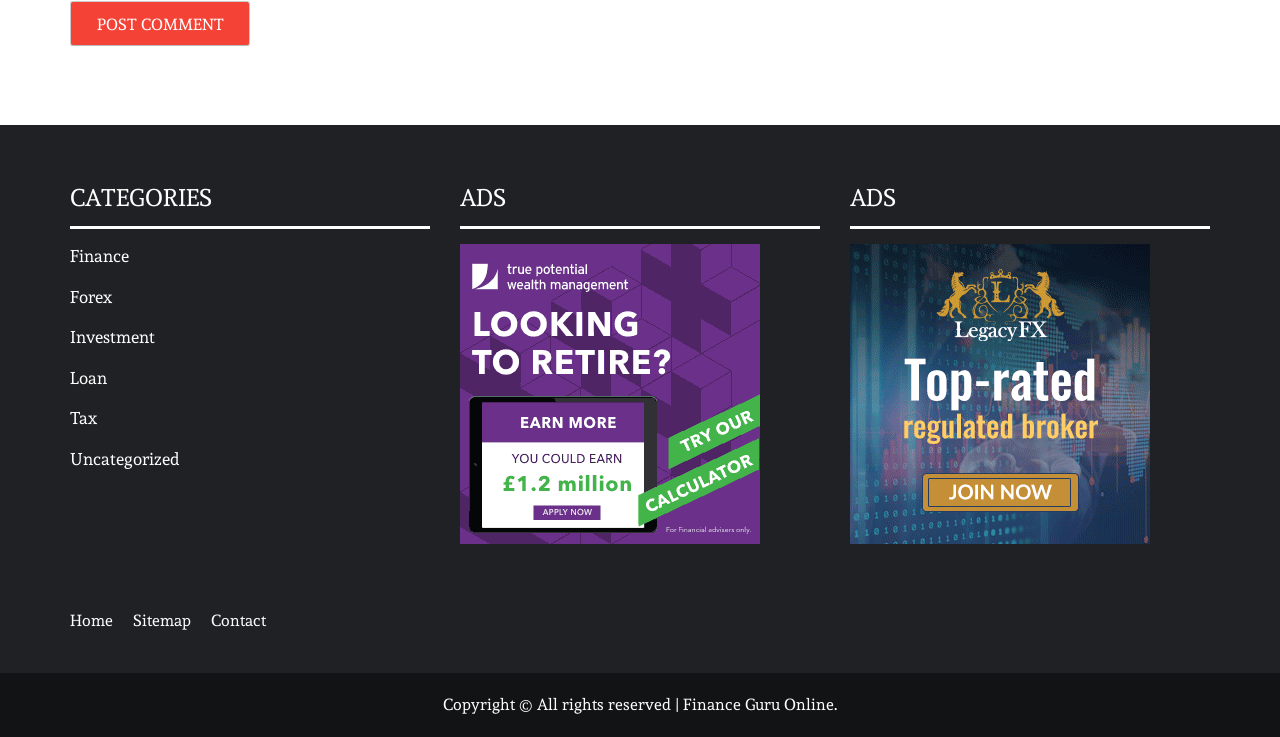Given the description "parent_node: ADS", provide the bounding box coordinates of the corresponding UI element.

[0.664, 0.516, 0.898, 0.542]